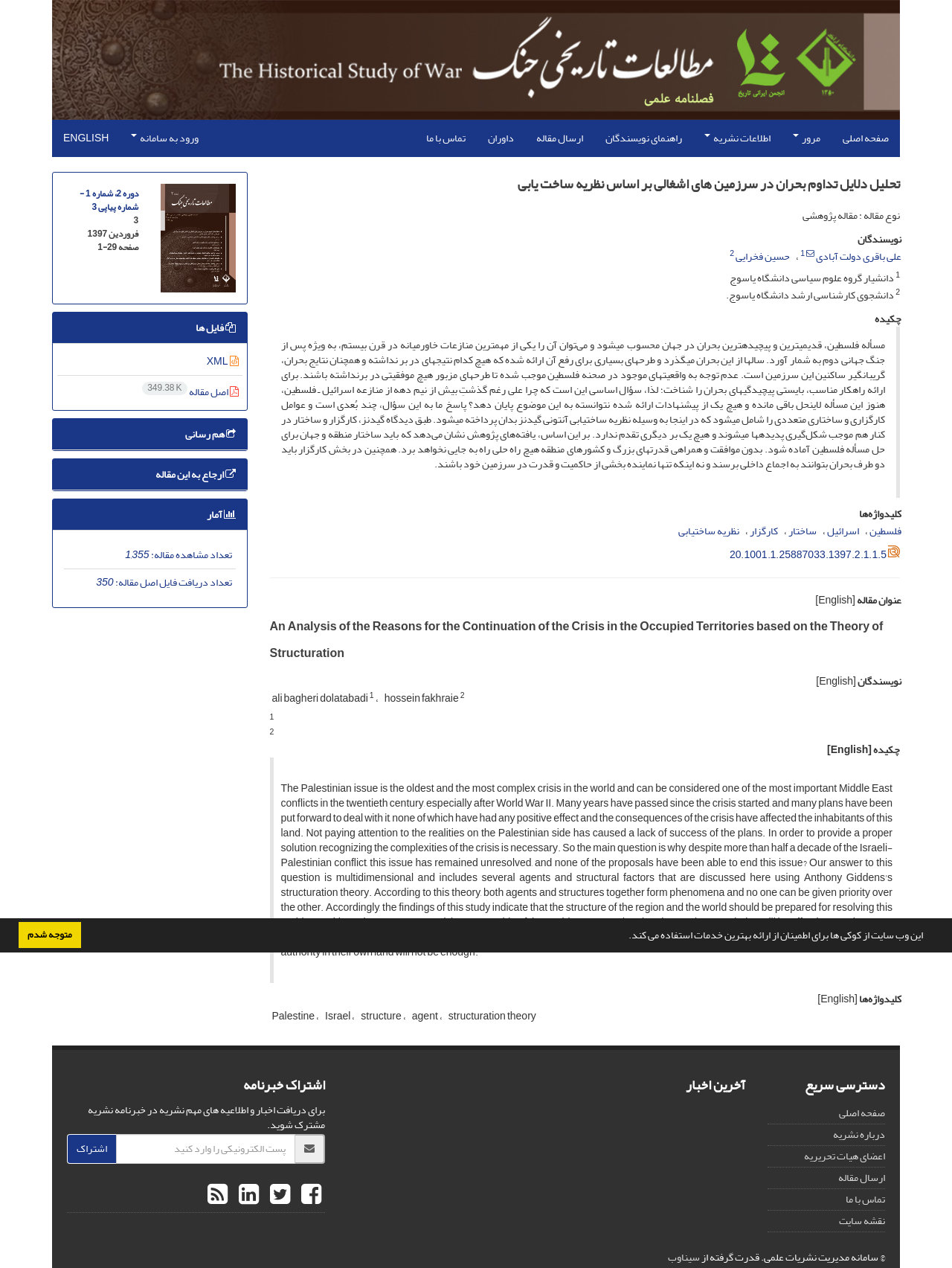Please provide the bounding box coordinates in the format (top-left x, top-left y, bottom-right x, bottom-right y). Remember, all values are floating point numbers between 0 and 1. What is the bounding box coordinate of the region described as: راهنمای نویسندگان

[0.624, 0.095, 0.728, 0.124]